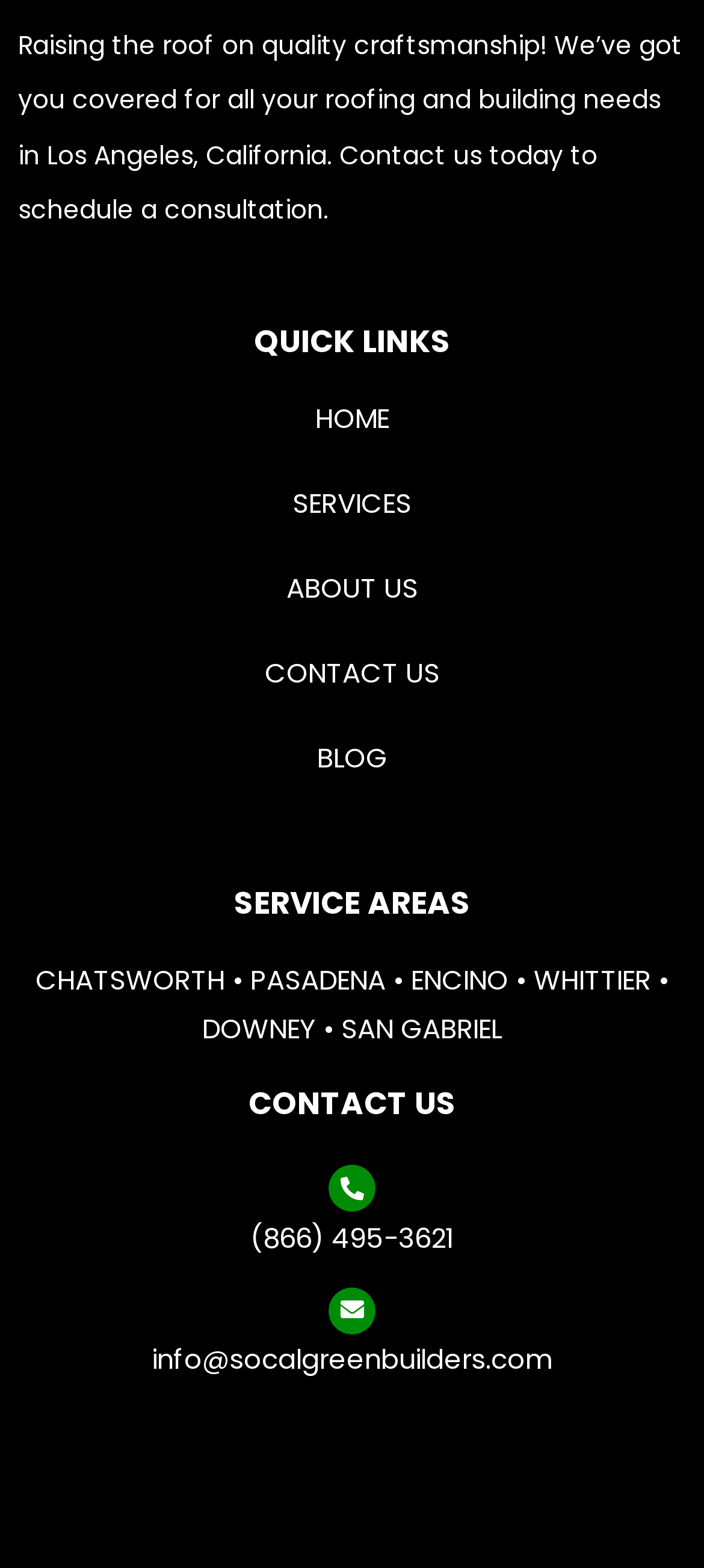Please find the bounding box coordinates (top-left x, top-left y, bottom-right x, bottom-right y) in the screenshot for the UI element described as follows: SERVICES

[0.415, 0.309, 0.585, 0.333]